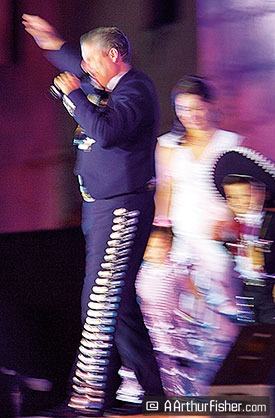Use a single word or phrase to answer the question: 
What is the color of the dancer's costume?

White